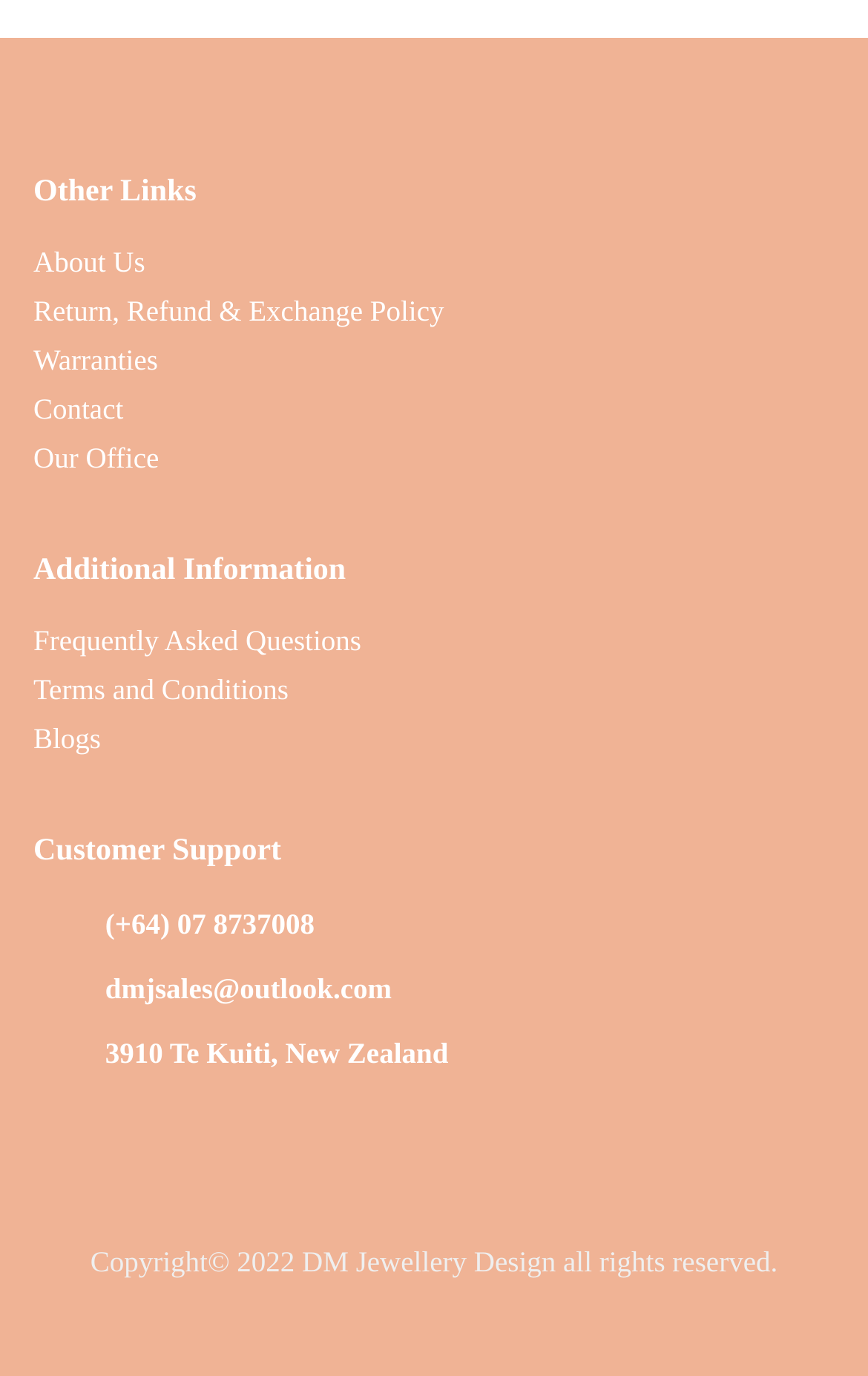What is the company's contact number?
Please answer the question as detailed as possible based on the image.

The contact number can be found in the 'Customer Support' section, where there is a link with the phone number (+64) 07 8737008.